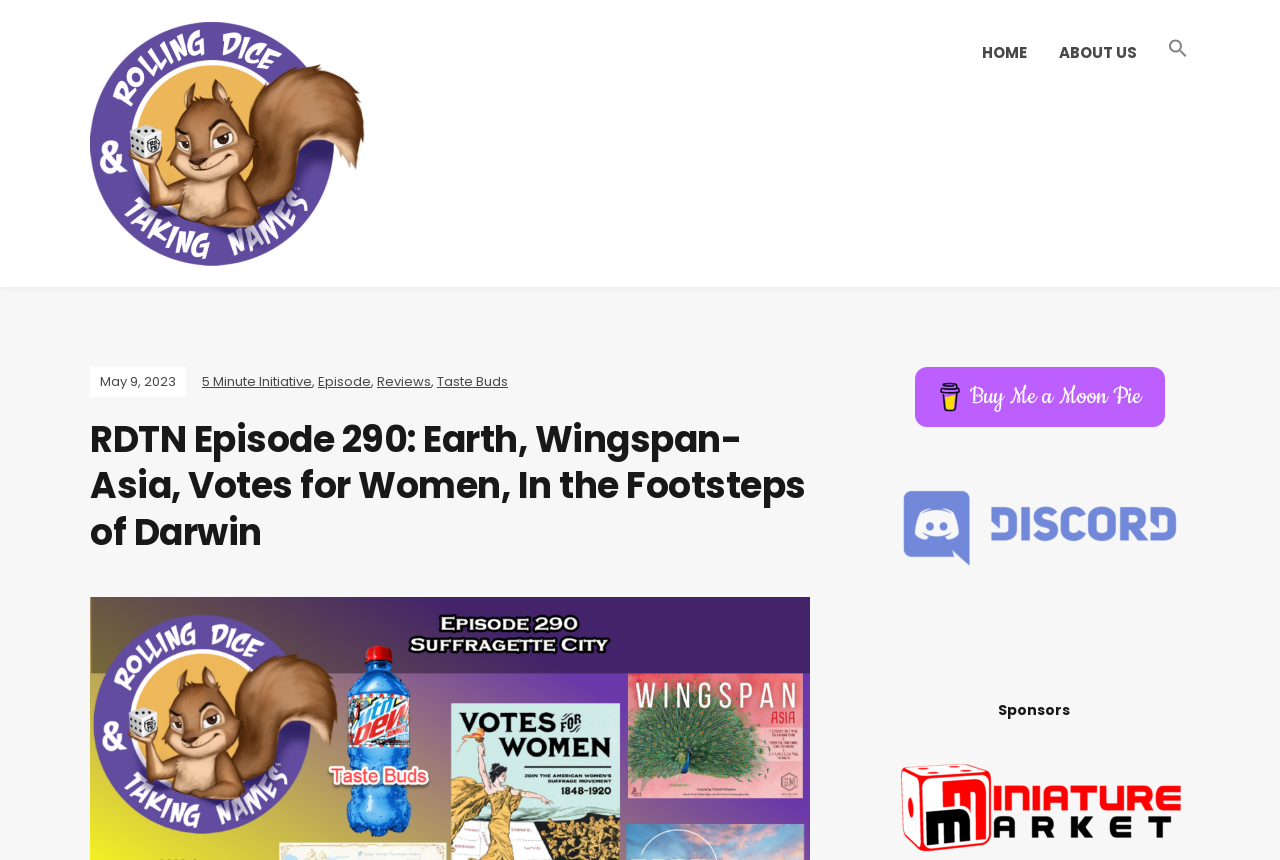How many sections are there in the webpage?
From the details in the image, provide a complete and detailed answer to the question.

I counted the number of sections in the webpage by looking at the layout of the elements and found that there are 5 sections: the logo and navigation bar section, the episode title section, the links section, the sponsors section, and the bottom section with unknown content.